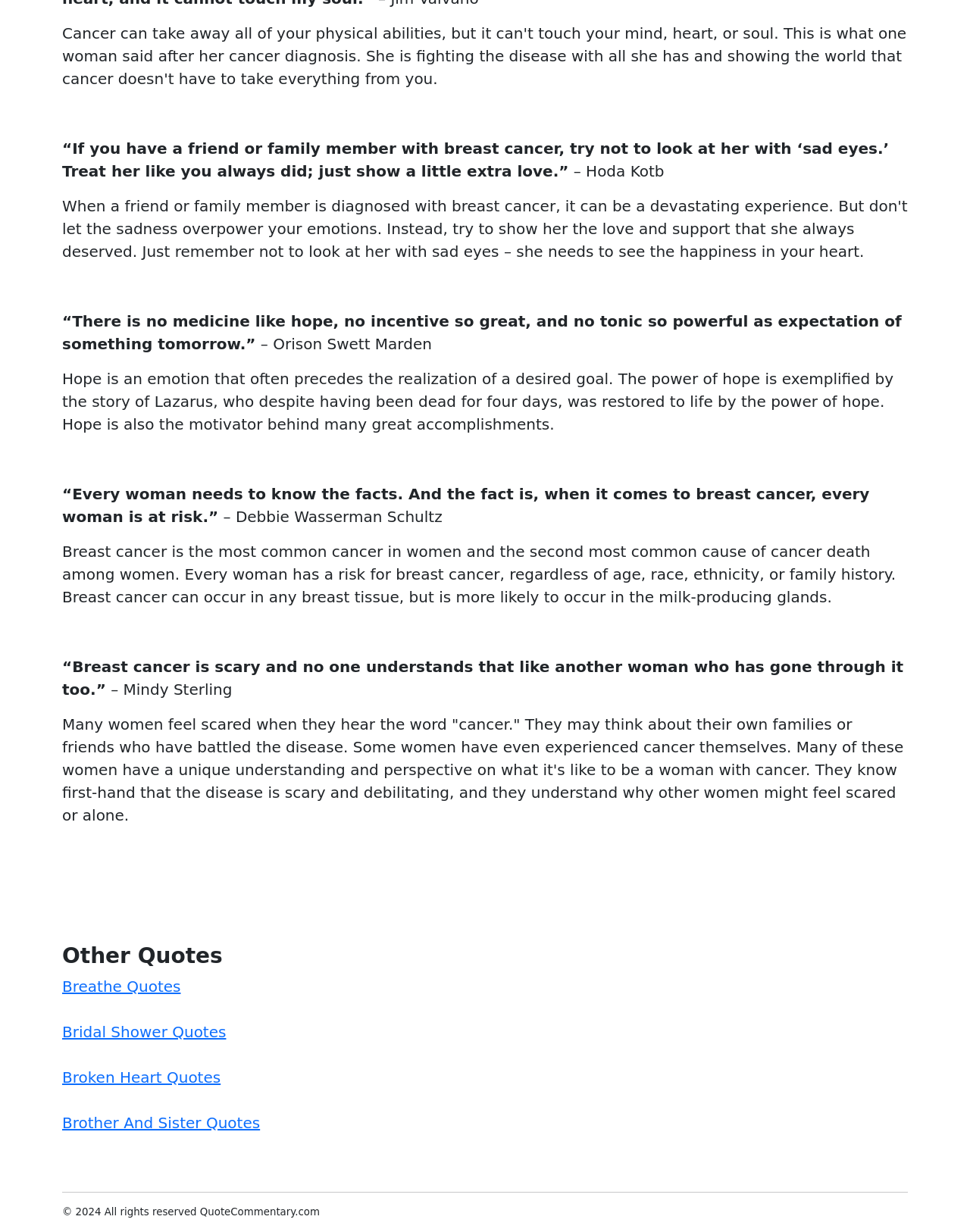What is the tone of the quotes on this webpage?
Kindly give a detailed and elaborate answer to the question.

After reading the quotes on the webpage, I noticed that they have an inspiring and supportive tone, encouraging hope and positivity in the face of breast cancer, and offering words of comfort and understanding to those affected by the disease.